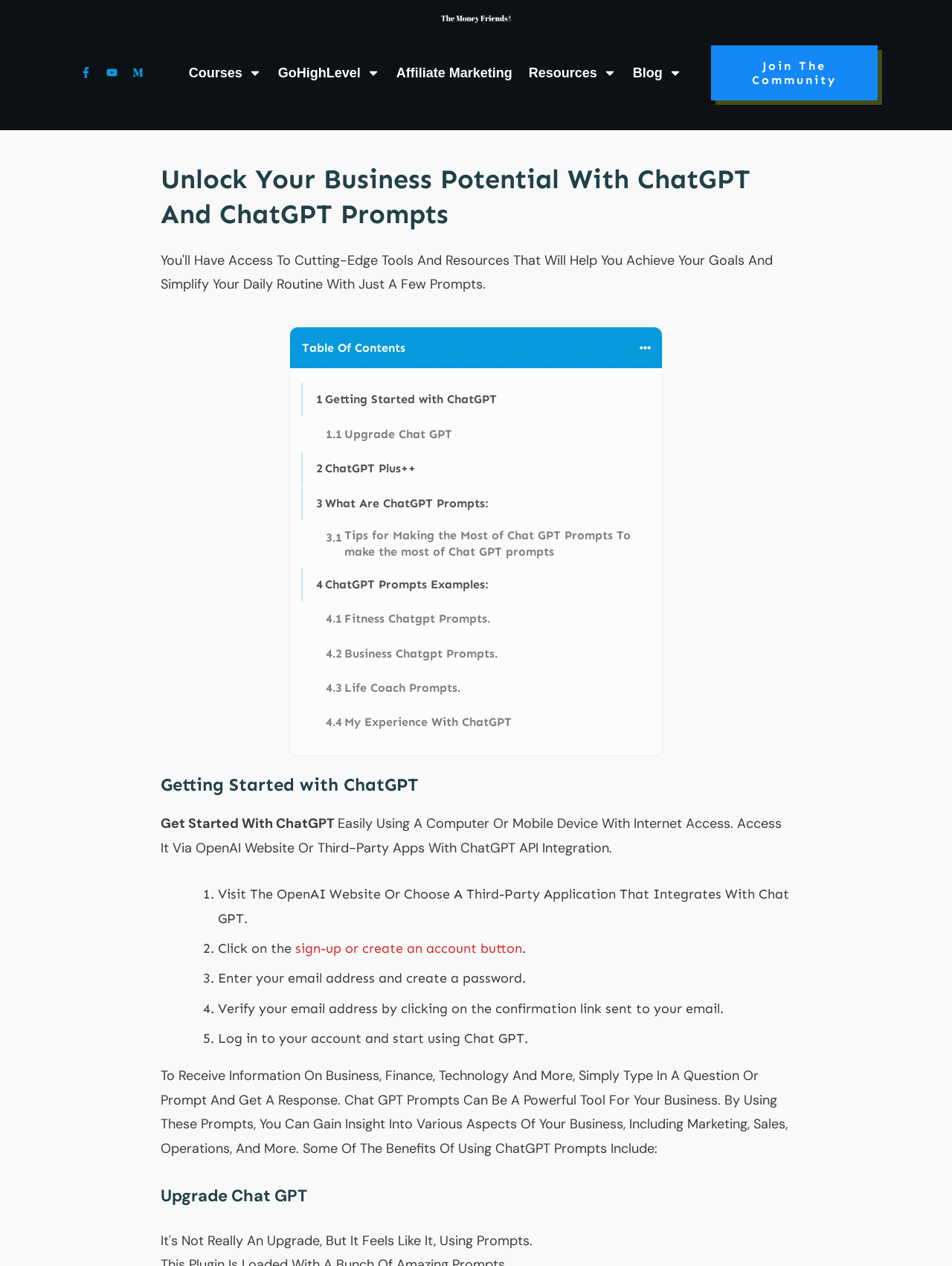Pinpoint the bounding box coordinates of the element that must be clicked to accomplish the following instruction: "click on About HIU". The coordinates should be in the format of four float numbers between 0 and 1, i.e., [left, top, right, bottom].

None